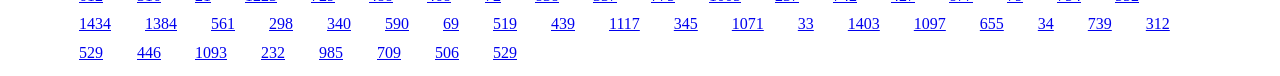Give a one-word or short phrase answer to this question: 
What is the vertical position of the link '561' relative to the link '1093'?

Above